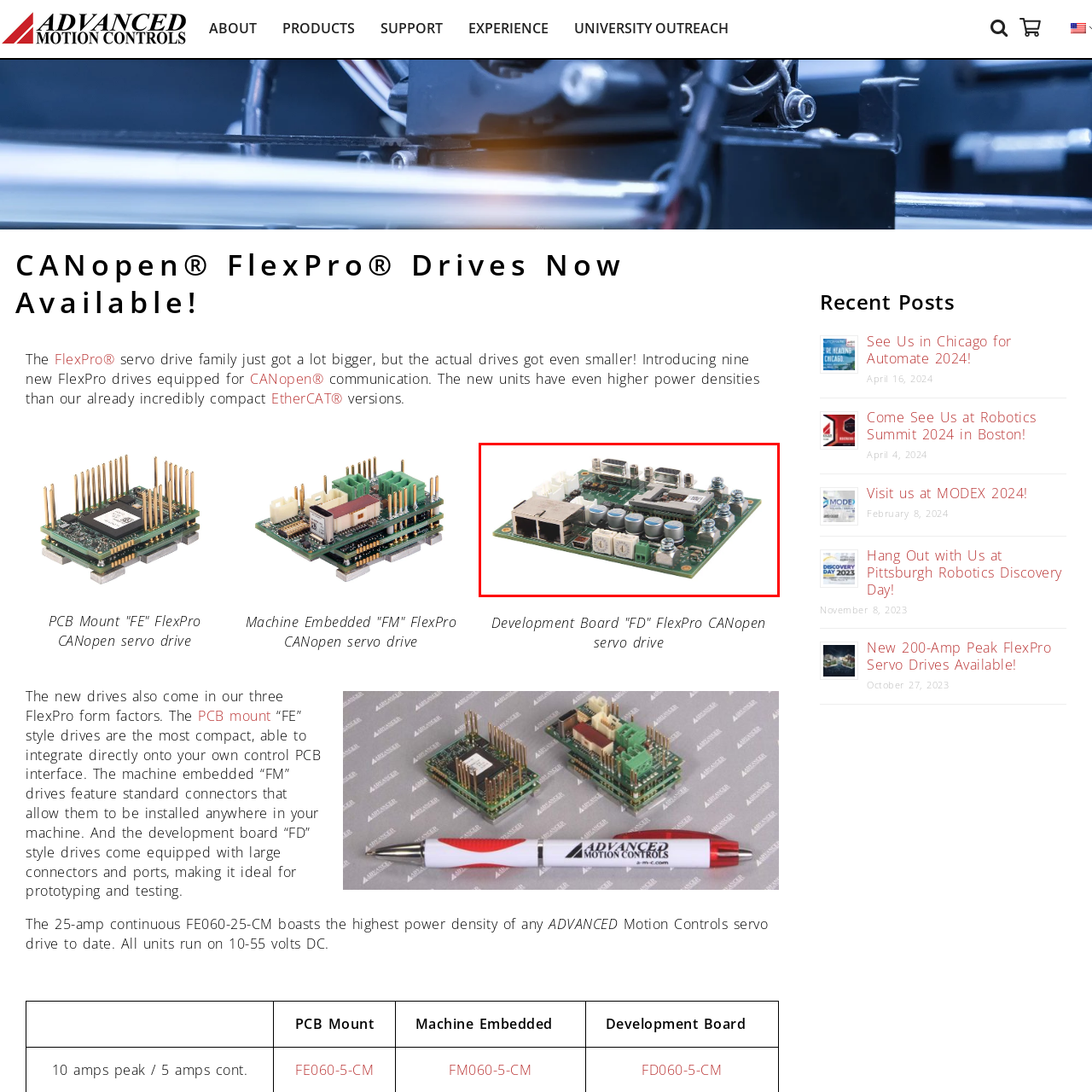What is the primary application of the FlexPro servo drive family?
Please look at the image marked with a red bounding box and provide a one-word or short-phrase answer based on what you see.

Motion control